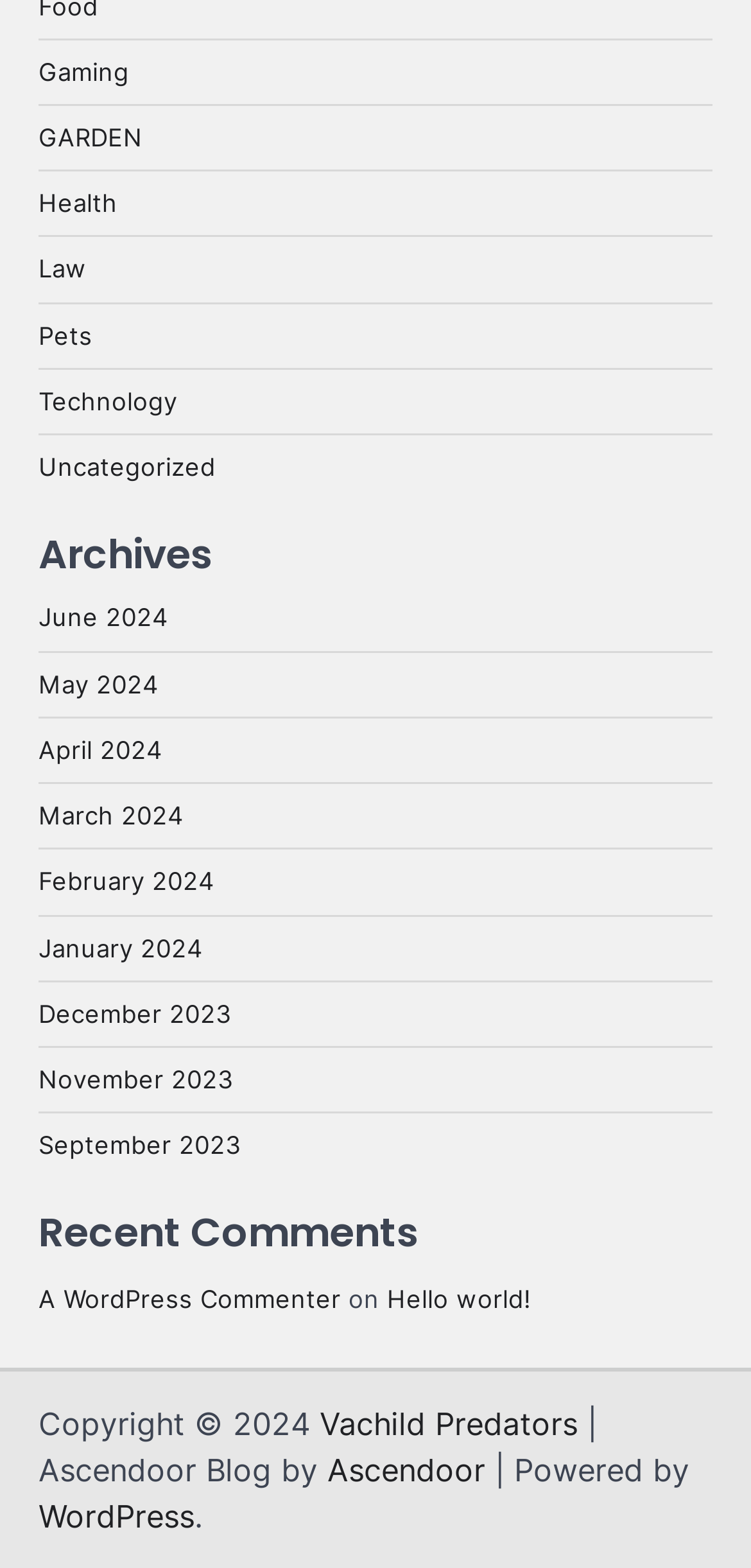Show me the bounding box coordinates of the clickable region to achieve the task as per the instruction: "Read recent comments".

[0.051, 0.772, 0.949, 0.803]